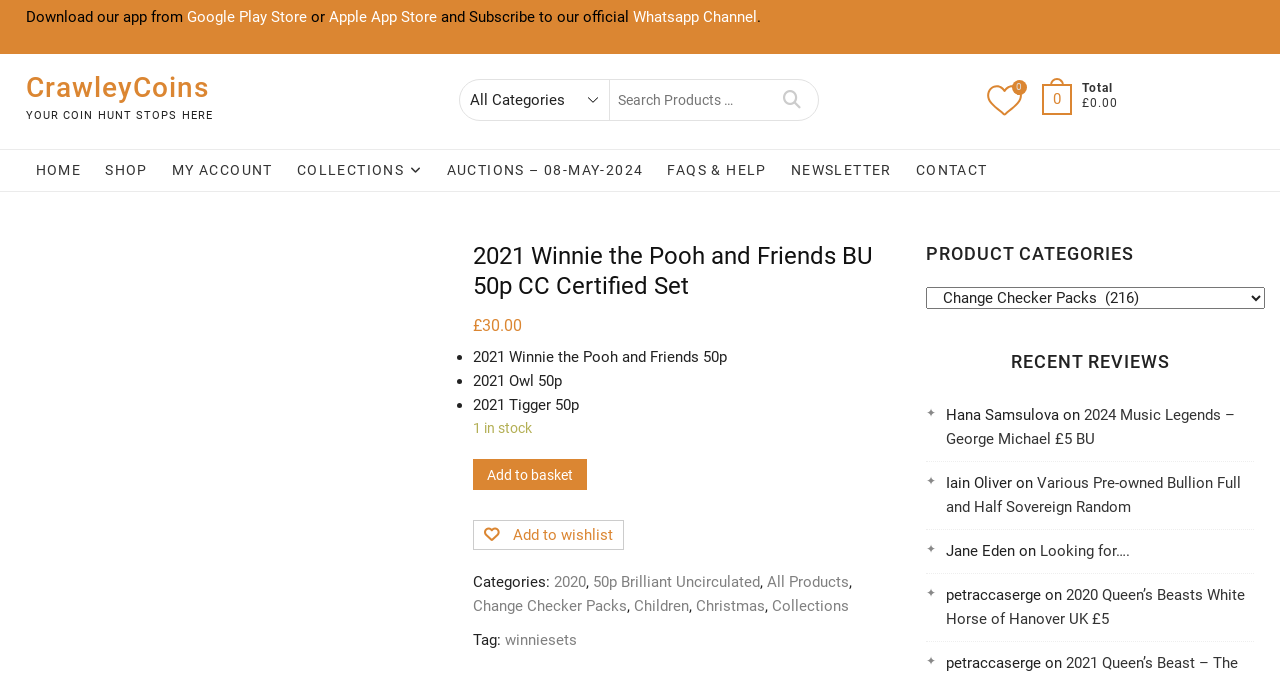Predict the bounding box coordinates of the UI element that matches this description: "Home". The coordinates should be in the format [left, top, right, bottom] with each value between 0 and 1.

None